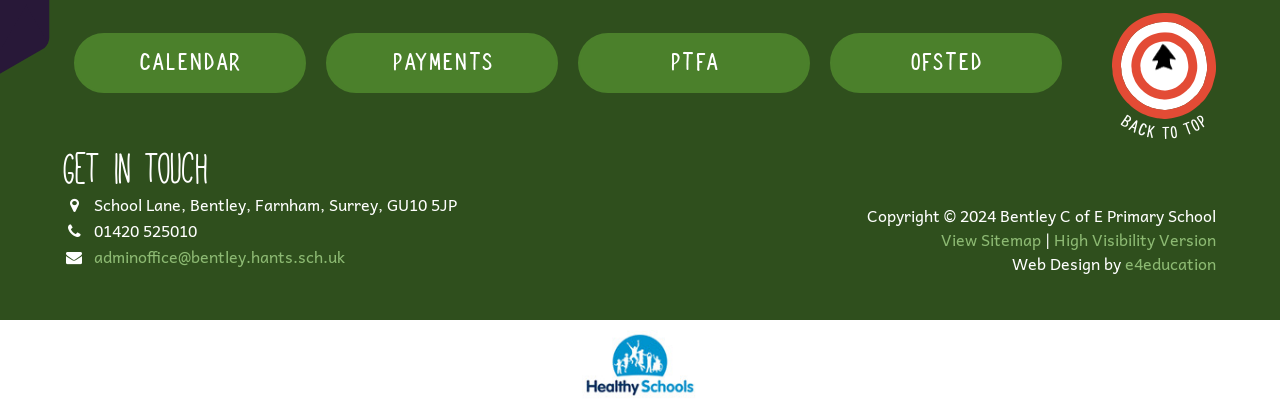Based on the element description View Sitemap, identify the bounding box of the UI element in the given webpage screenshot. The coordinates should be in the format (top-left x, top-left y, bottom-right x, bottom-right y) and must be between 0 and 1.

[0.735, 0.543, 0.813, 0.606]